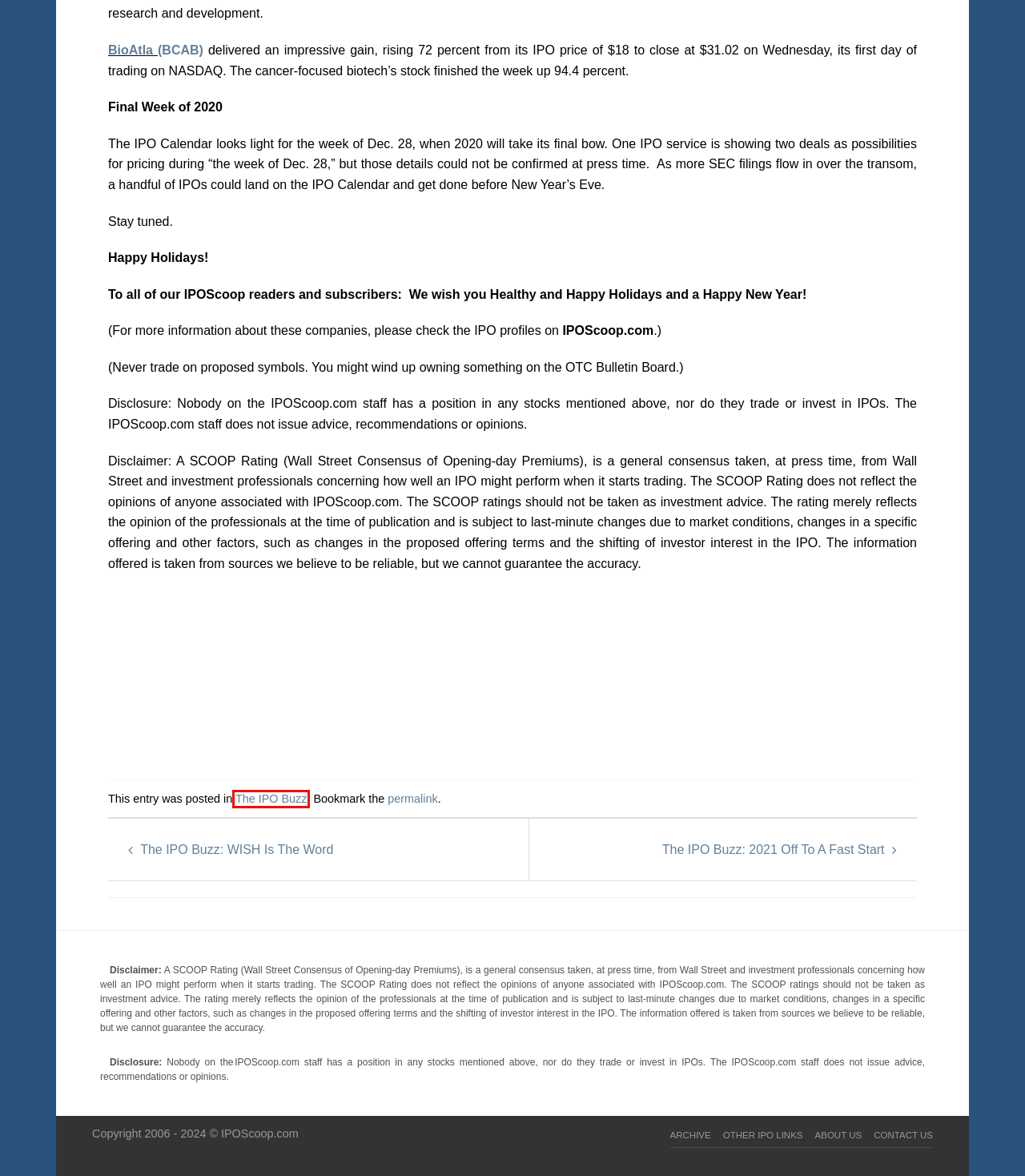You are given a screenshot of a webpage with a red rectangle bounding box around a UI element. Select the webpage description that best matches the new webpage after clicking the element in the bounding box. Here are the candidates:
A. IPO Index | IPOScoop
B. Yahoo
C. Other IPO Links | IPOScoop
D. IPOScoop
E. BioAtla, Inc. | IPOScoop
F. About Us | IPOScoop
G. Jan Paschal | IPOScoop
H. The IPO Buzz | IPOScoop

H